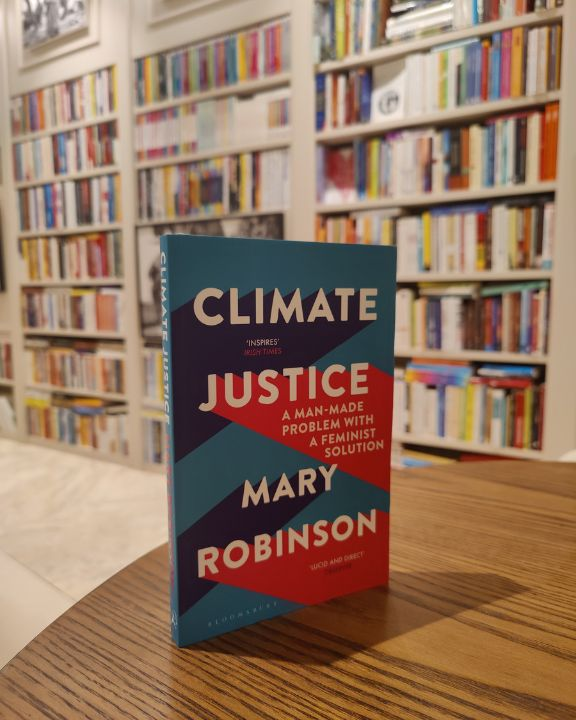Provide a comprehensive description of the image.

The image features the book "Climate Justice" by Mary Robinson, prominently displayed on a wooden table. The cover is striking, showcasing a vibrant blue background with bold red and white geometric designs. The title "CLIMATE JUSTICE" is emblazoned in large white letters at the top, while the subtitle "A MAN-MADE PROBLEM WITH A FEMINIST SOLUTION" is elegantly presented underneath. Below the subtitle, Robinson’s name appears in bold red letters. 

In the background, a beautiful wall of bookshelves filled with colorful books creates a warm, inviting atmosphere, emphasizing the literary context in which the book is presented. The scene suggests a space of learning and reflection on critical issues such as gender rights and climate change, resonating with Robinson’s aim to connect the struggles of local communities with broader climate activism. The photo captures both the essence of the book and its relevance in today’s socio-political discourse on climate justice.